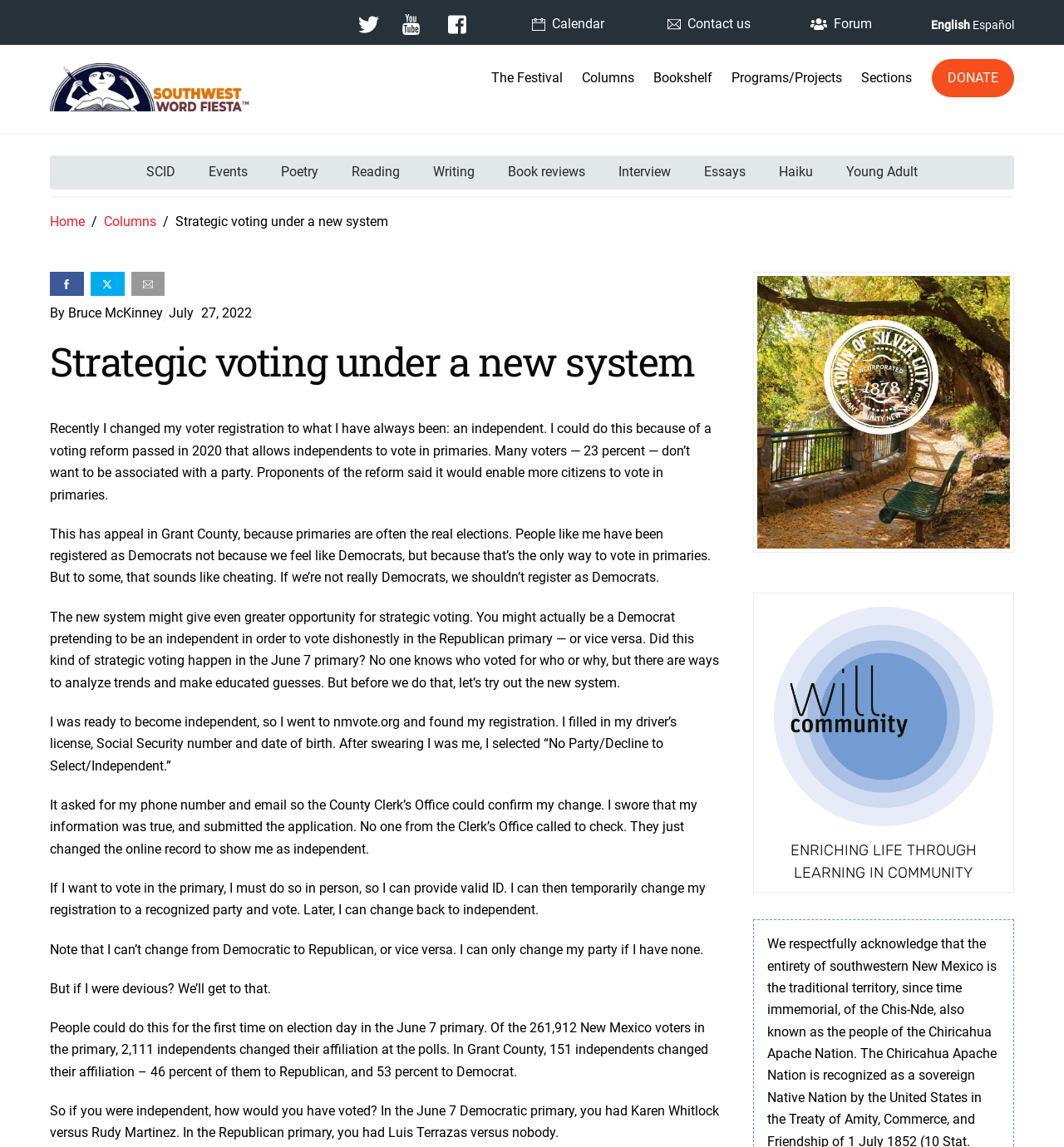Bounding box coordinates are specified in the format (top-left x, top-left y, bottom-right x, bottom-right y). All values are floating point numbers bounded between 0 and 1. Please provide the bounding box coordinate of the region this sentence describes: Icon label

[0.327, 0.003, 0.366, 0.039]